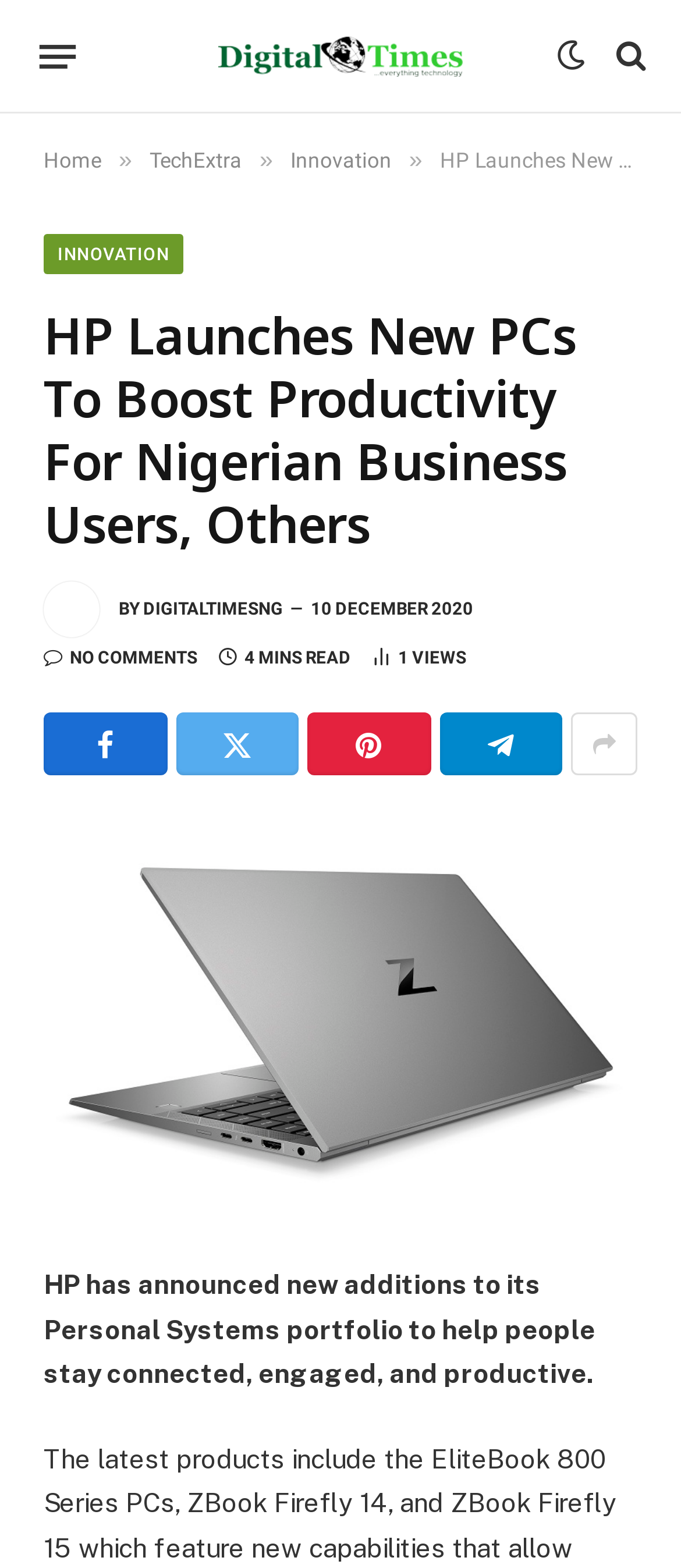Identify and provide the bounding box for the element described by: "Facebook".

[0.064, 0.454, 0.245, 0.495]